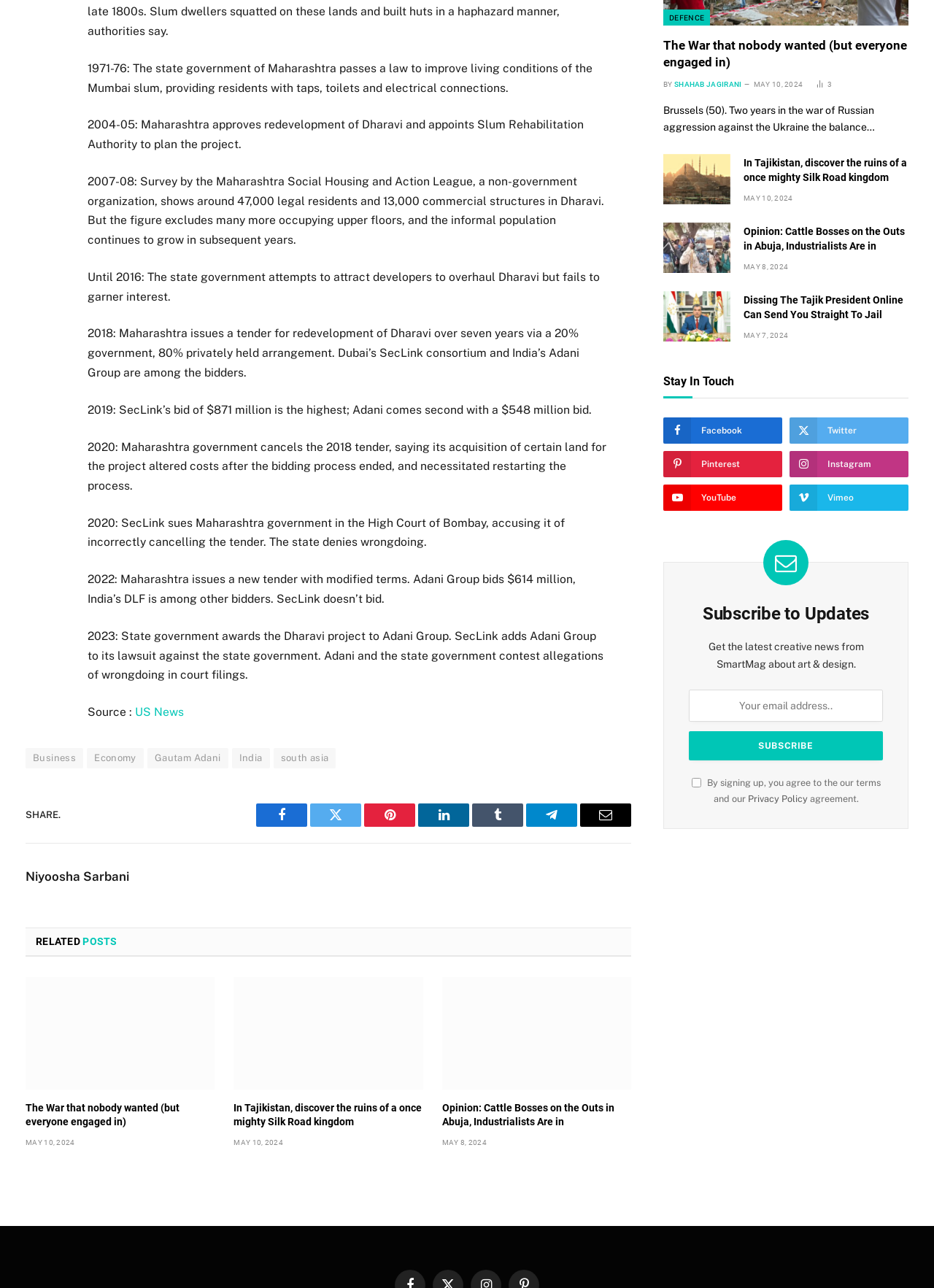Predict the bounding box of the UI element based on the description: "Facebook". The coordinates should be four float numbers between 0 and 1, formatted as [left, top, right, bottom].

[0.274, 0.624, 0.329, 0.642]